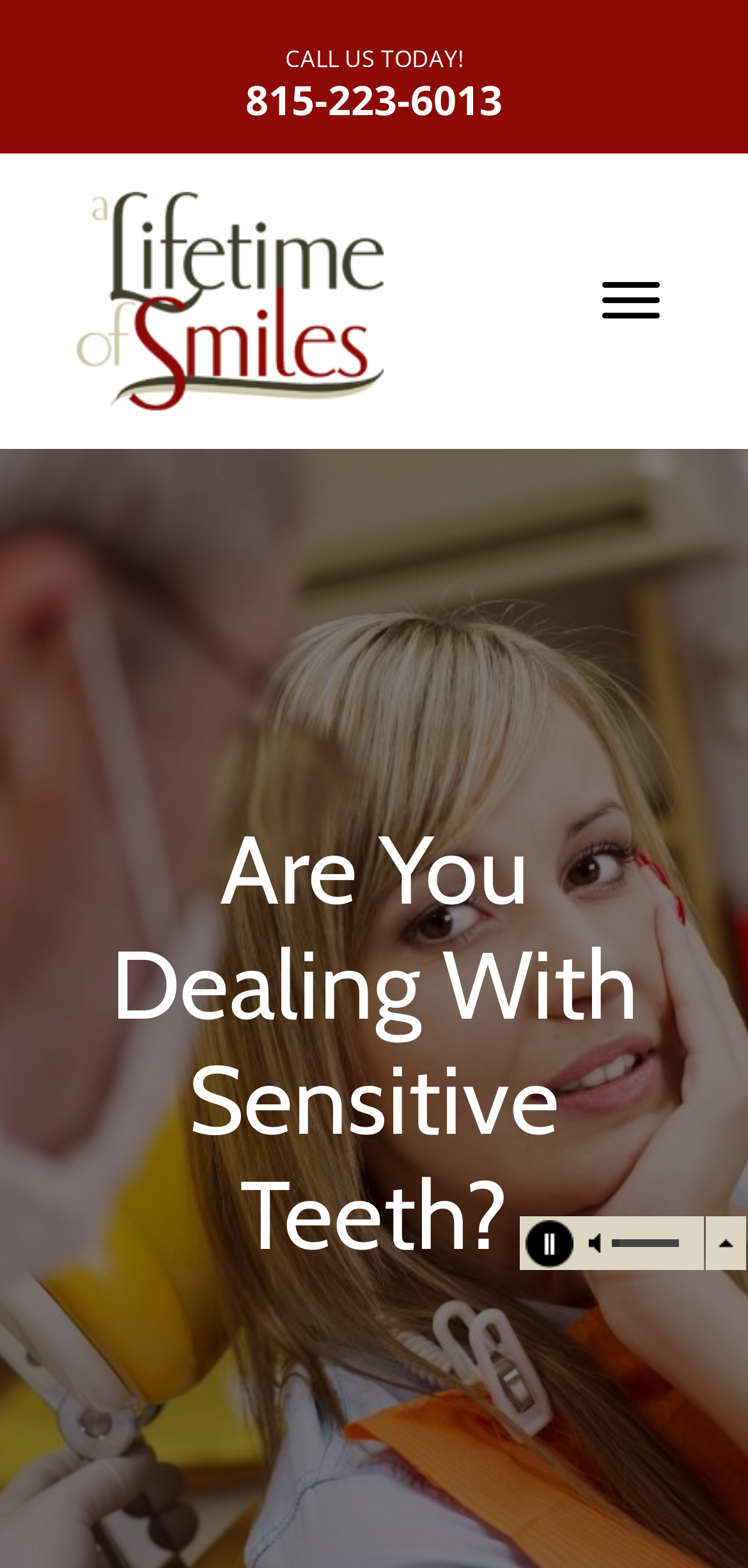Bounding box coordinates are given in the format (top-left x, top-left y, bottom-right x, bottom-right y). All values should be floating point numbers between 0 and 1. Provide the bounding box coordinate for the UI element described as: title="Play/Pause"

[0.703, 0.778, 0.767, 0.809]